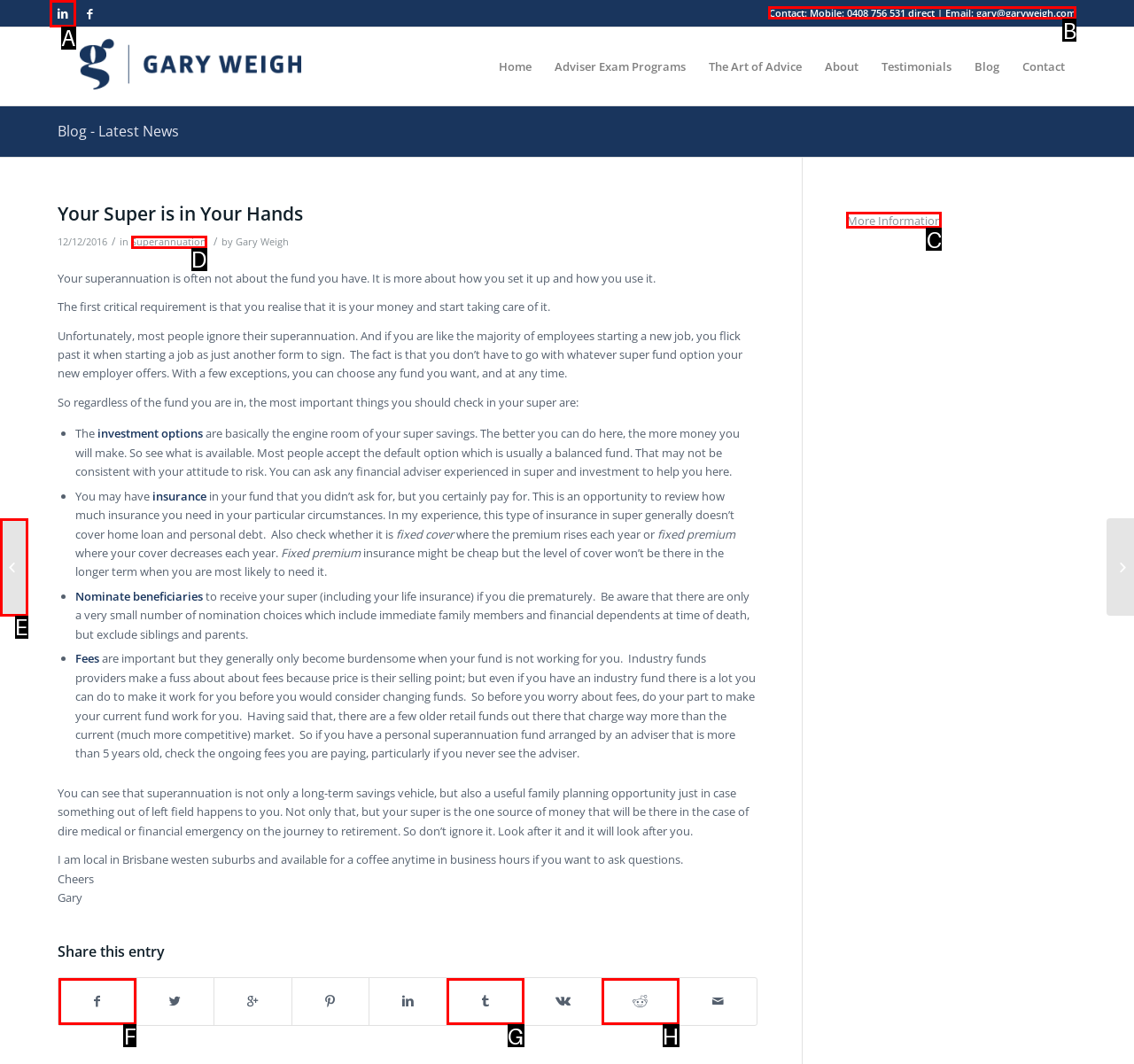Determine the letter of the UI element that will complete the task: Contact Gary Weigh via mobile
Reply with the corresponding letter.

B